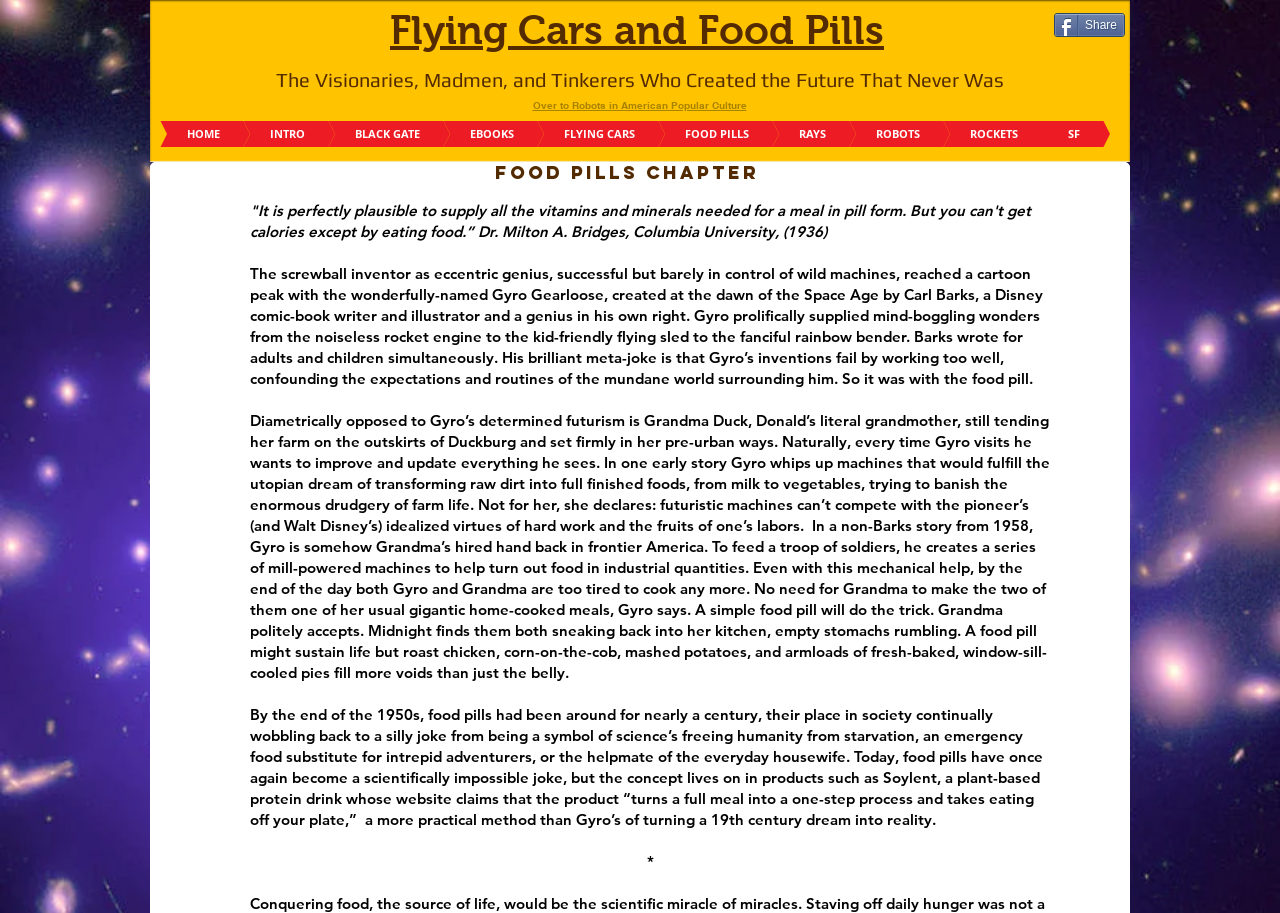Respond to the question below with a single word or phrase:
What is the occupation of Dr. Milton A. Bridges?

Columbia University professor